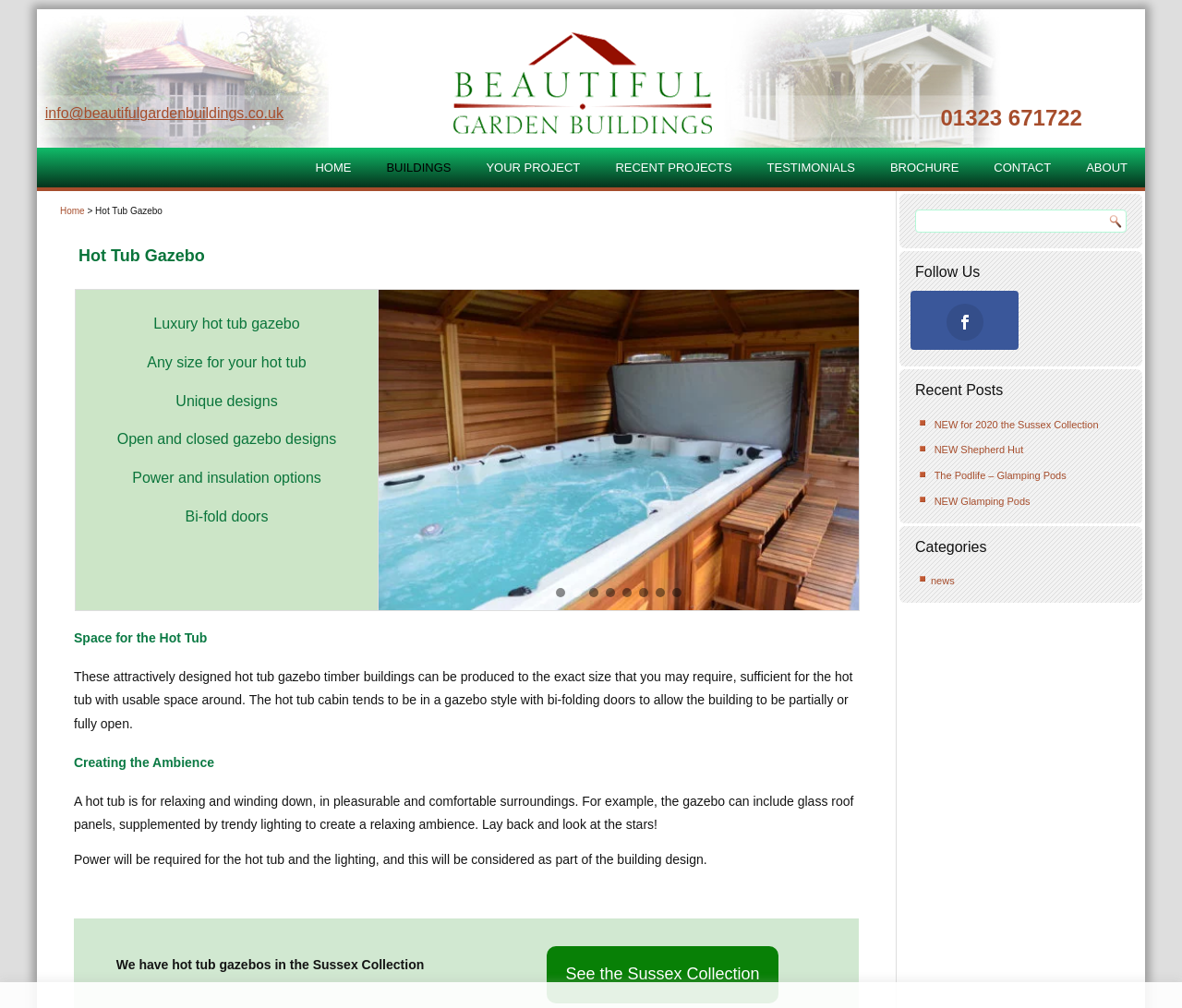Find the bounding box coordinates of the element's region that should be clicked in order to follow the given instruction: "Contact us". The coordinates should consist of four float numbers between 0 and 1, i.e., [left, top, right, bottom].

[0.828, 0.147, 0.903, 0.186]